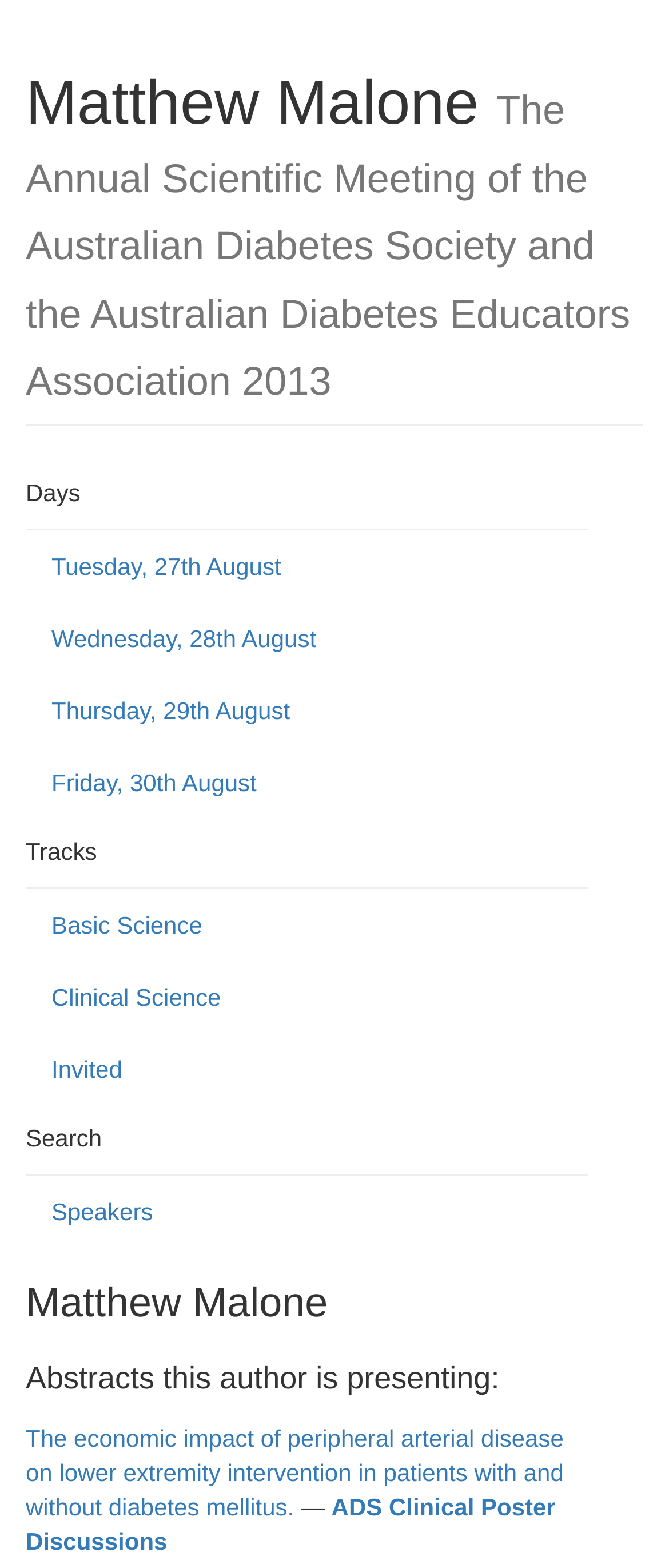Please provide a comprehensive answer to the question below using the information from the image: How many days are listed?

I counted the number of links with day names, which are Tuesday, 27th August, Wednesday, 28th August, Thursday, 29th August, and Friday, 30th August. There are 4 days listed.